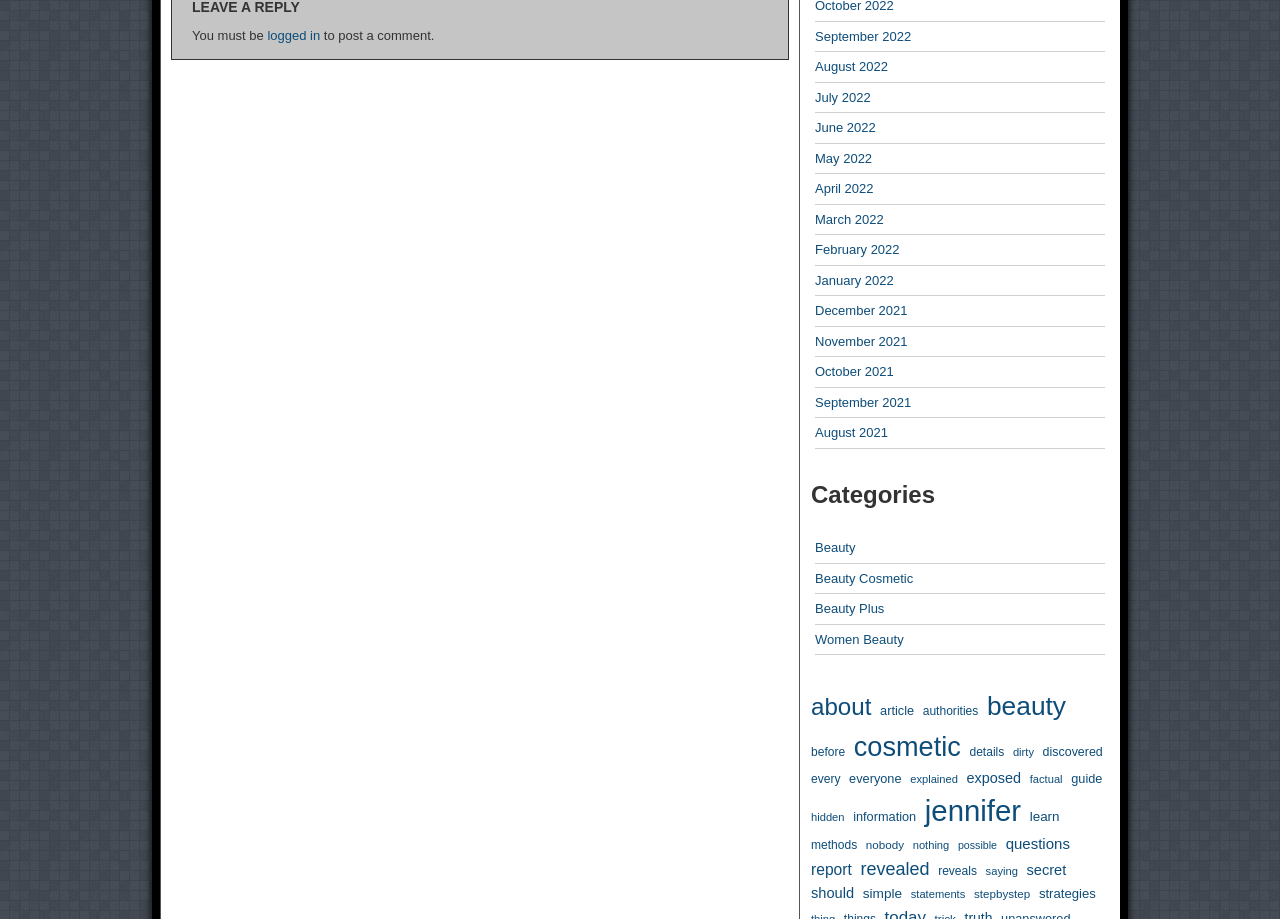Please respond to the question using a single word or phrase:
What is the purpose of the webpage?

blog or article listing